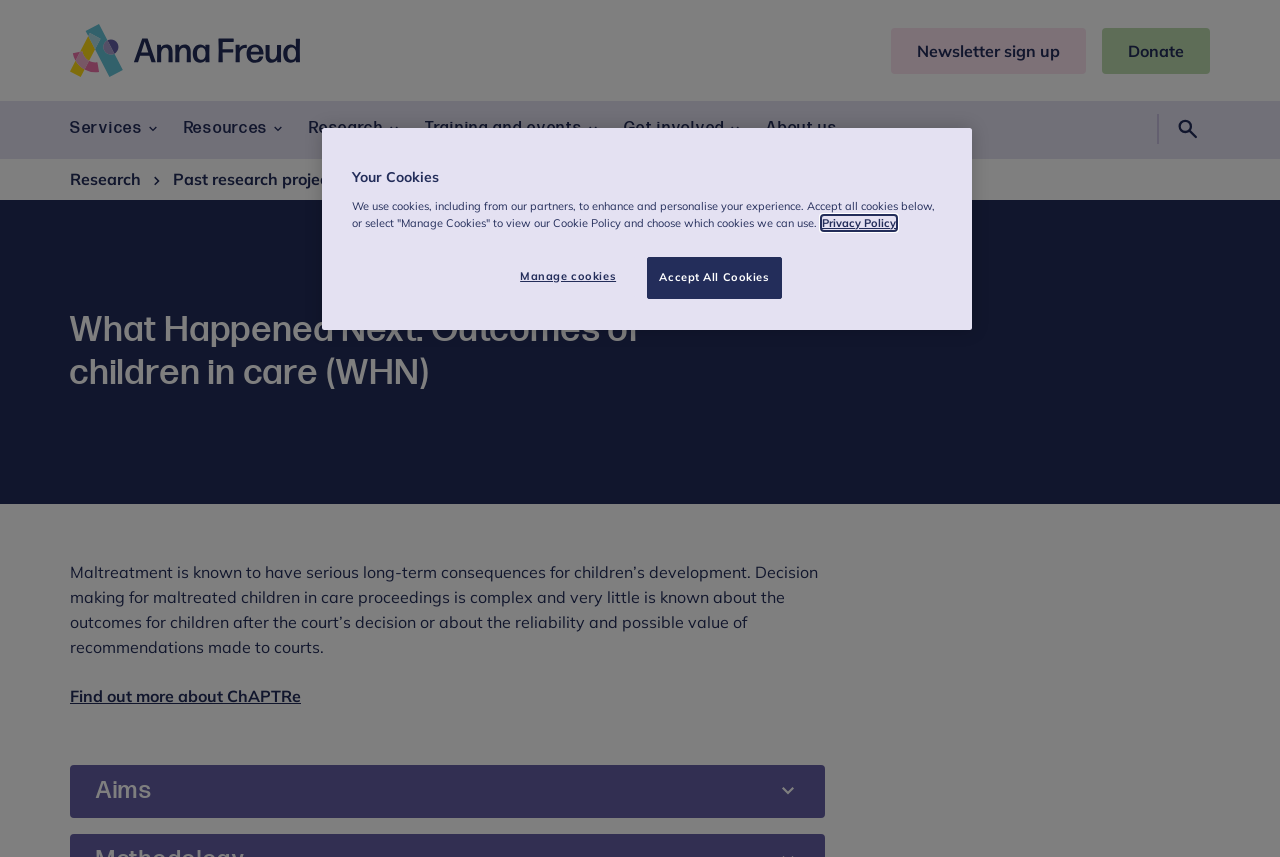Locate the bounding box coordinates of the UI element described by: "Accept All Cookies". The bounding box coordinates should consist of four float numbers between 0 and 1, i.e., [left, top, right, bottom].

[0.505, 0.3, 0.611, 0.348]